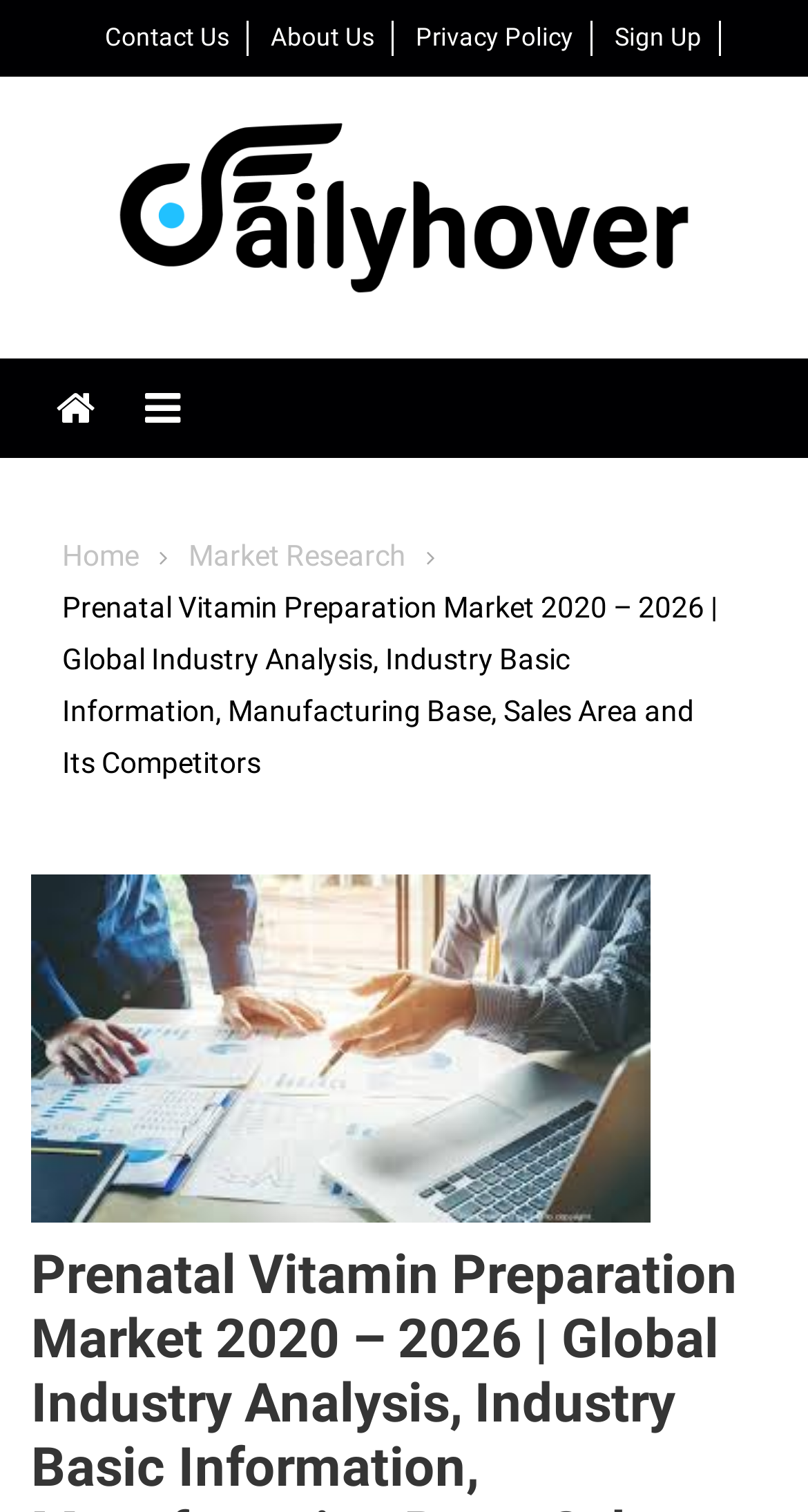Determine the bounding box coordinates of the region to click in order to accomplish the following instruction: "go to contact us page". Provide the coordinates as four float numbers between 0 and 1, specifically [left, top, right, bottom].

[0.129, 0.015, 0.283, 0.034]